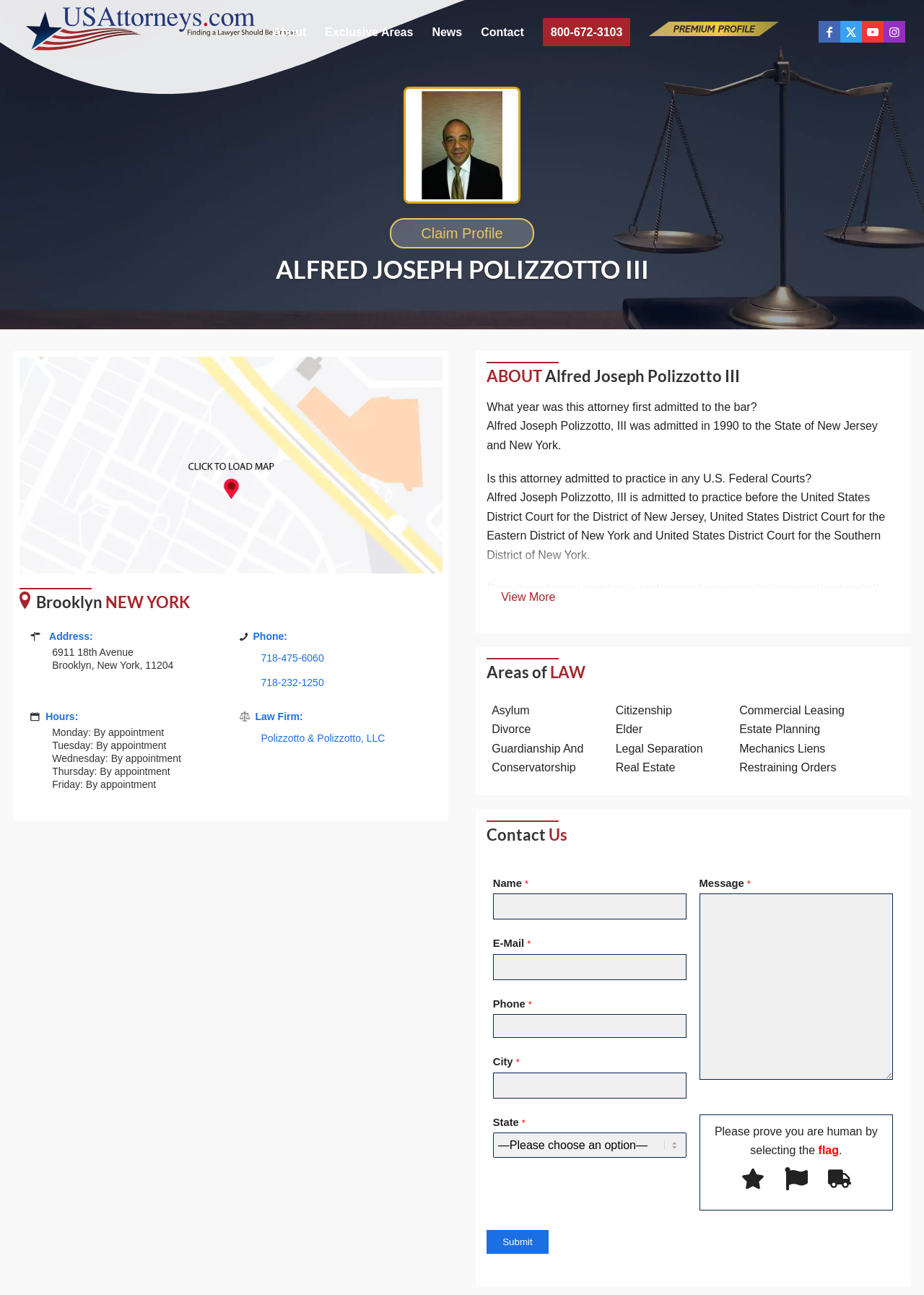How many attorneys are in Polizzotto & Polizzotto, LLC?
Use the image to give a comprehensive and detailed response to the question.

The answer can be found in the section 'ABOUT Alfred Joseph Polizzotto III' where it states 'Polizzotto & Polizzotto, LLC has 3 attorneys at this location.'